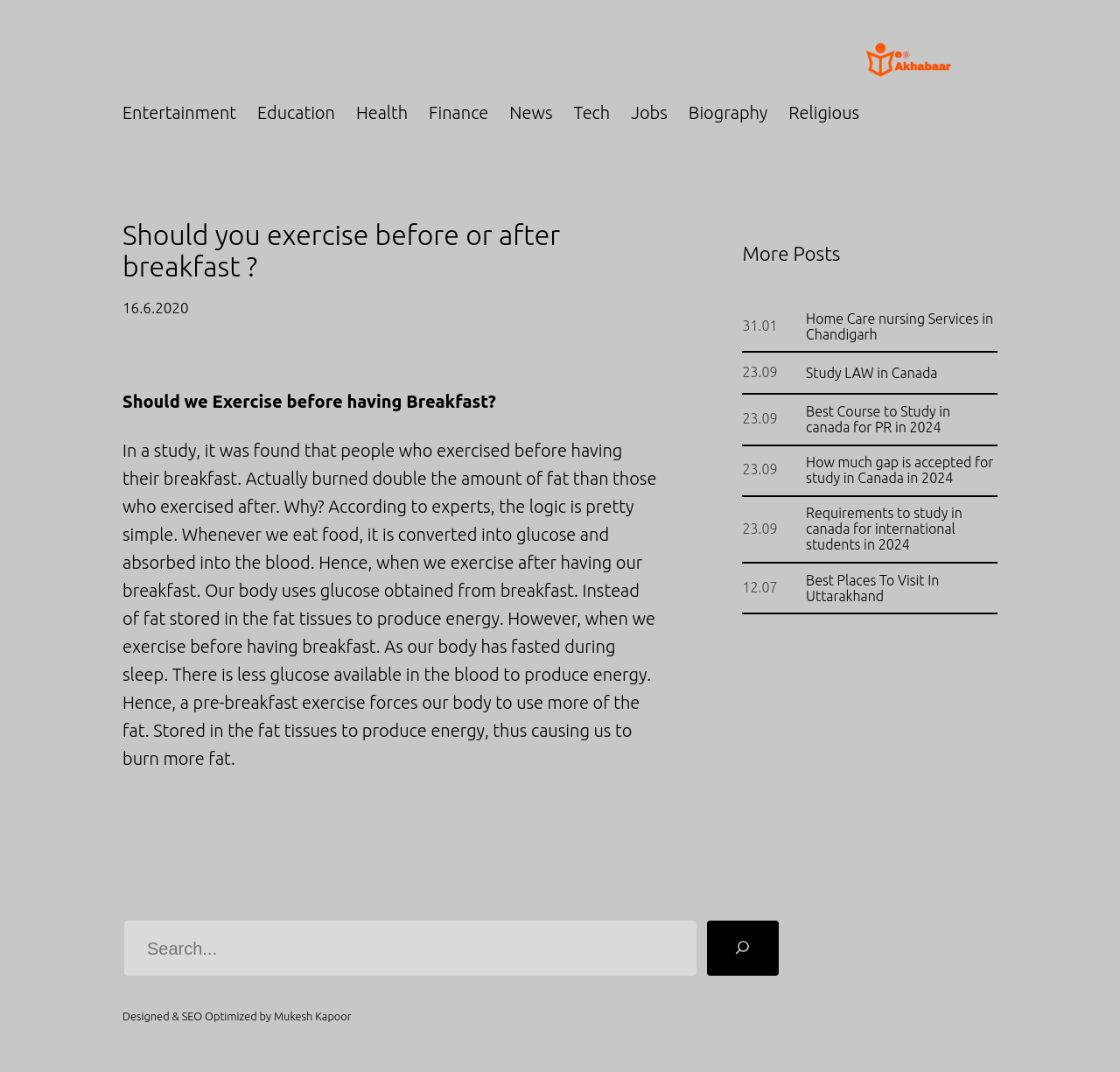Explain in detail what is displayed on the webpage.

This webpage appears to be a blog or news article page. At the top, there is a figure with an image, likely a logo or icon, taking up about 12% of the screen width. Below it, there is a navigation menu with 9 links to different categories, including Entertainment, Education, Health, and more, spanning about 65% of the screen width.

The main content of the page is divided into two sections. On the left, there is a heading that reads "Should you exercise before or after breakfast?" followed by a time stamp and a block of text that discusses the benefits of exercising before breakfast. The text is quite long and takes up about 30% of the screen height.

On the right, there is a list of 7 article headings with links, each accompanied by a time stamp. The headings include topics such as "Home Care nursing Services in Chandigarh", "Study LAW in Canada", and "Best Places To Visit In Uttarakhand". These headings and links take up about 20% of the screen width and 40% of the screen height.

At the bottom of the page, there is a search bar with a search box and a search button, accompanied by a small icon. Below the search bar, there is a line of text that reads "Designed & SEO Optimized by Mukesh Kapoor".